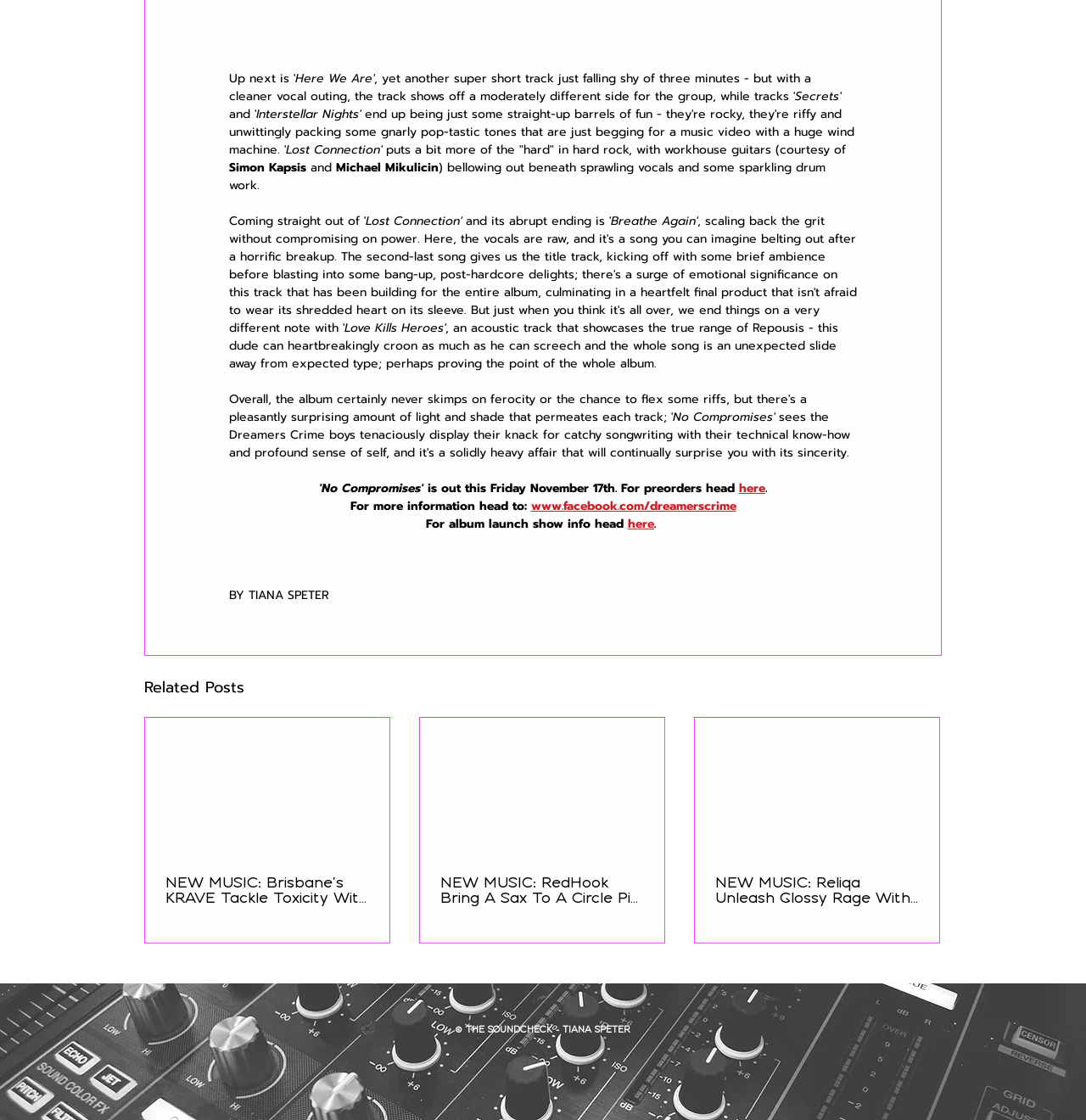How many related posts are shown?
Answer the question with a detailed and thorough explanation.

There are three article sections under the 'Related Posts' heading, each with a link to a different article.